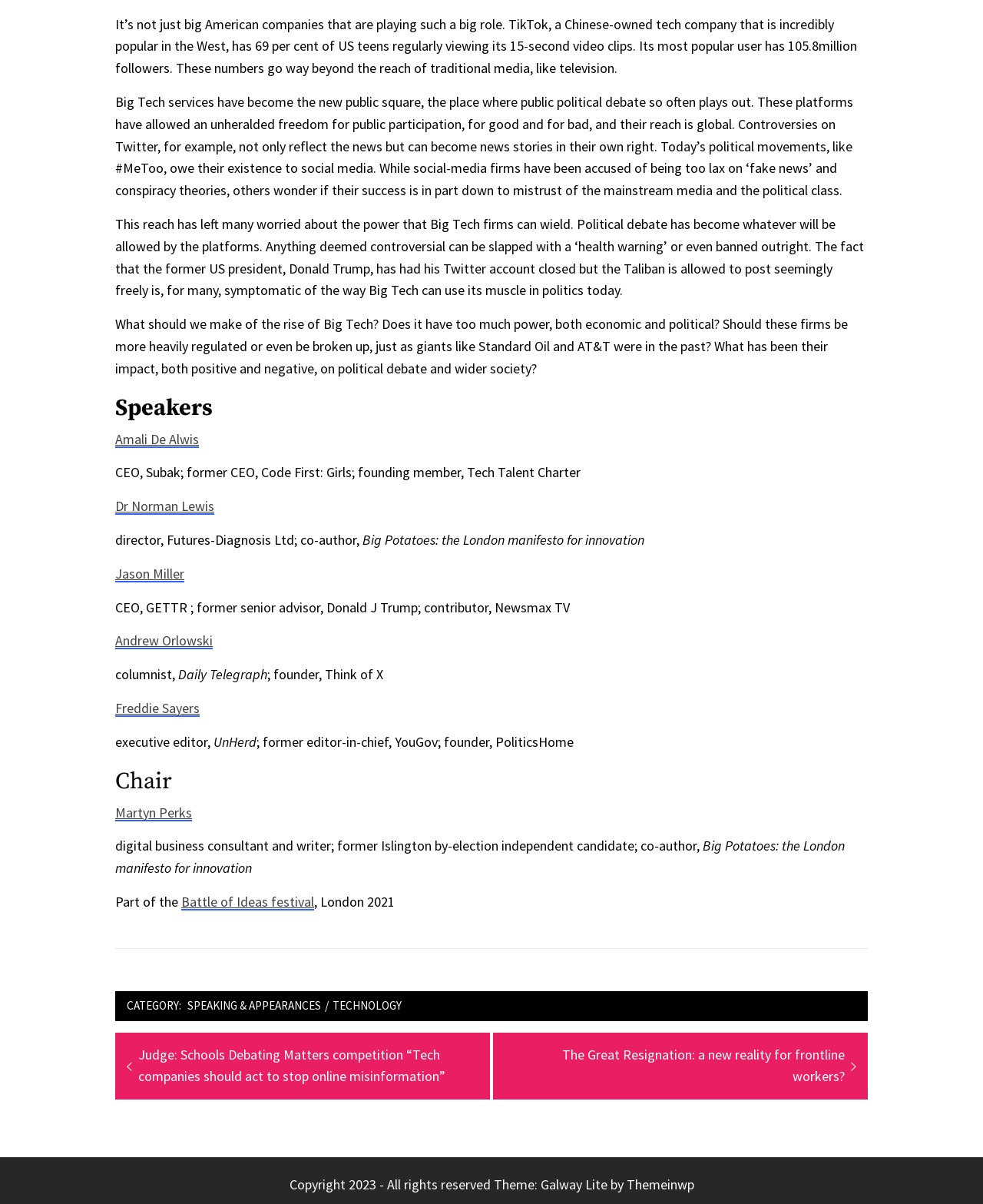Give a succinct answer to this question in a single word or phrase: 
What is the category of the webpage?

SPEAKING & APPEARANCES